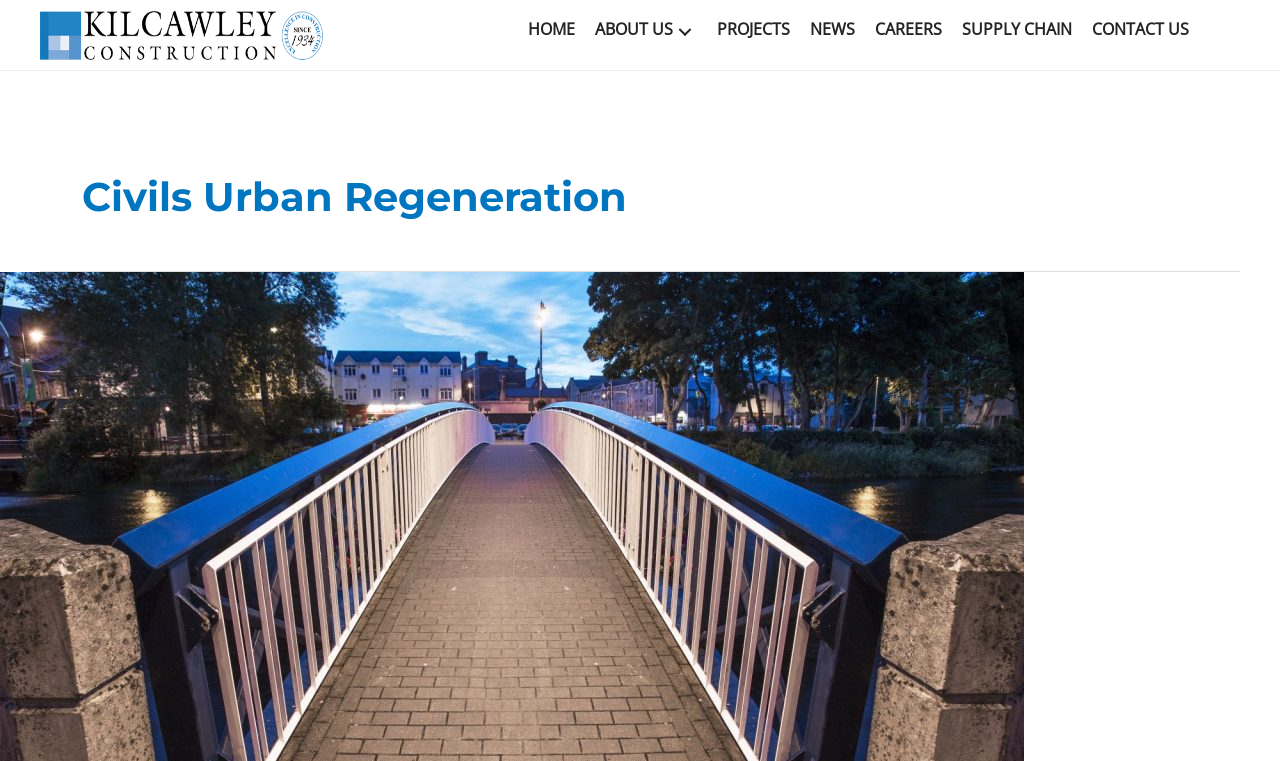Can you determine the bounding box coordinates of the area that needs to be clicked to fulfill the following instruction: "contact us"?

[0.849, 0.02, 0.937, 0.065]